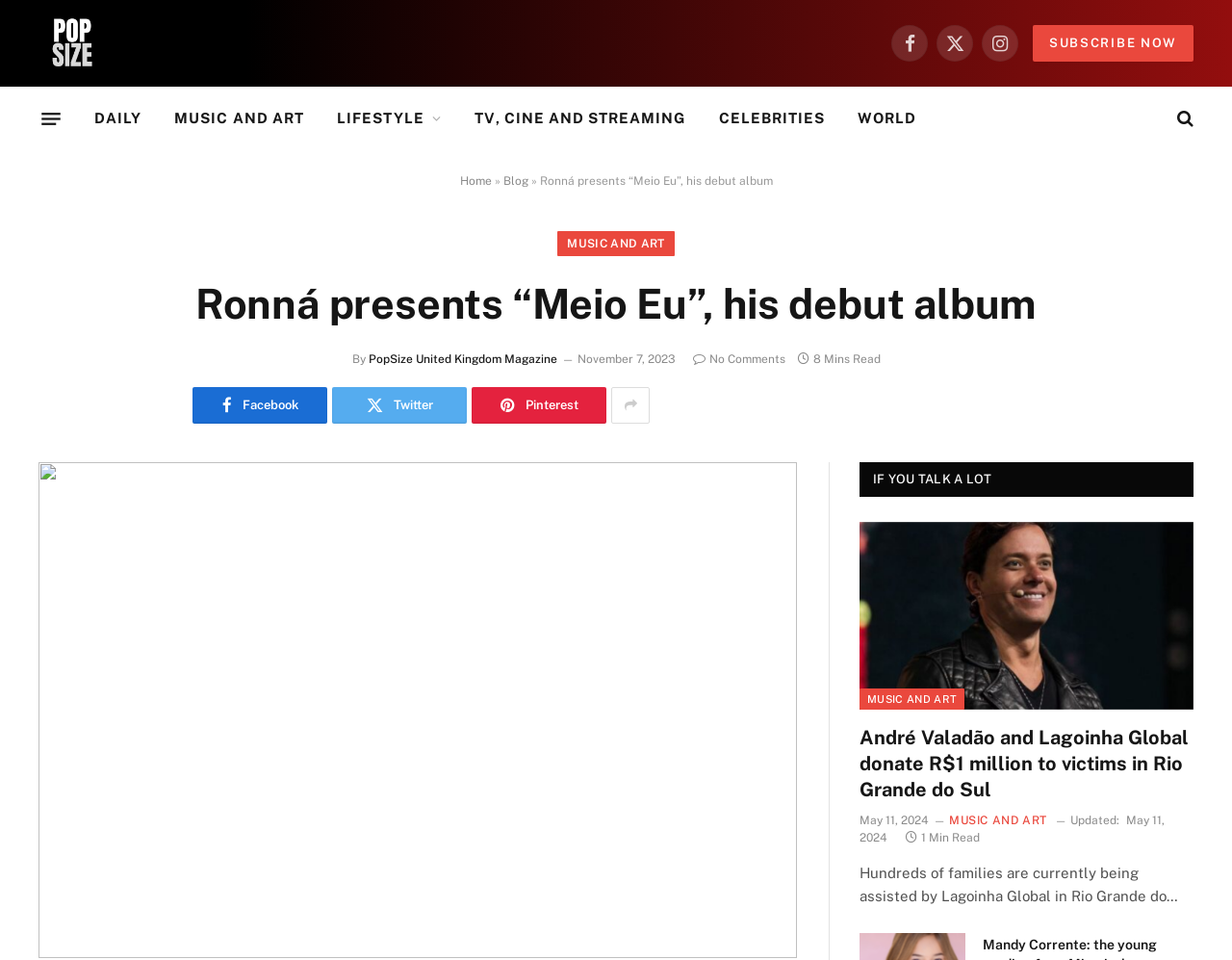Can you identify the bounding box coordinates of the clickable region needed to carry out this instruction: 'Subscribe to the newsletter'? The coordinates should be four float numbers within the range of 0 to 1, stated as [left, top, right, bottom].

[0.838, 0.026, 0.969, 0.064]